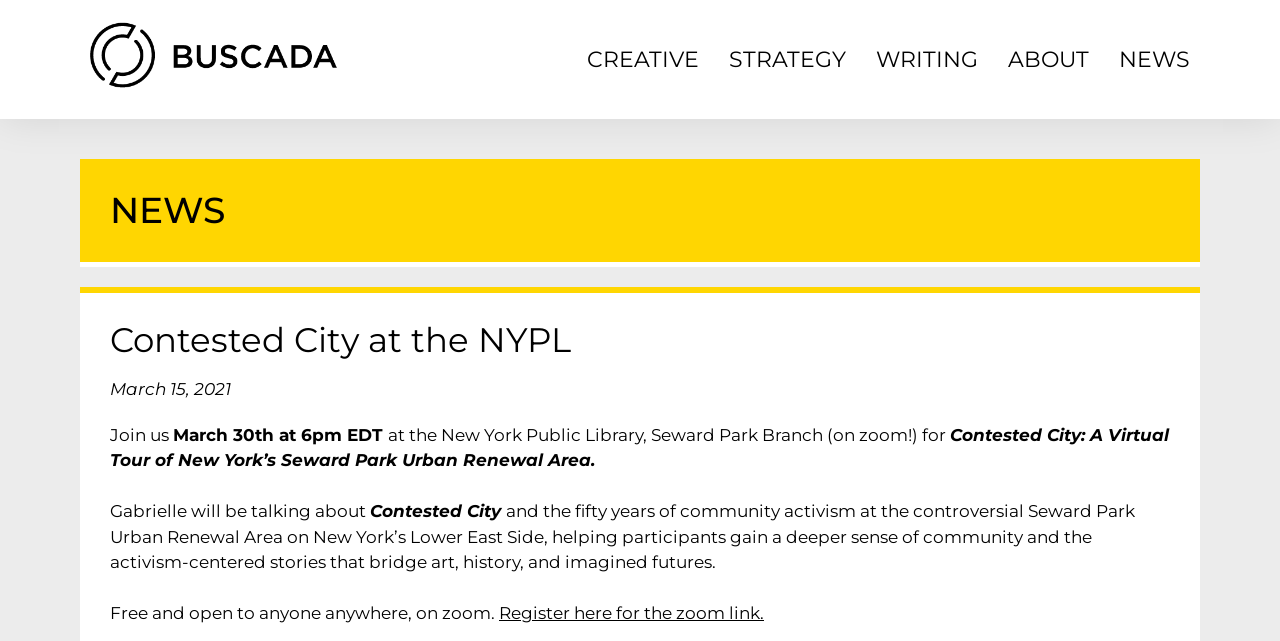What is the topic of Gabrielle's talk?
Answer the question with detailed information derived from the image.

I found the topic of Gabrielle's talk by reading the text 'Gabrielle will be talking about Contested City' which is located in the middle of the webpage.